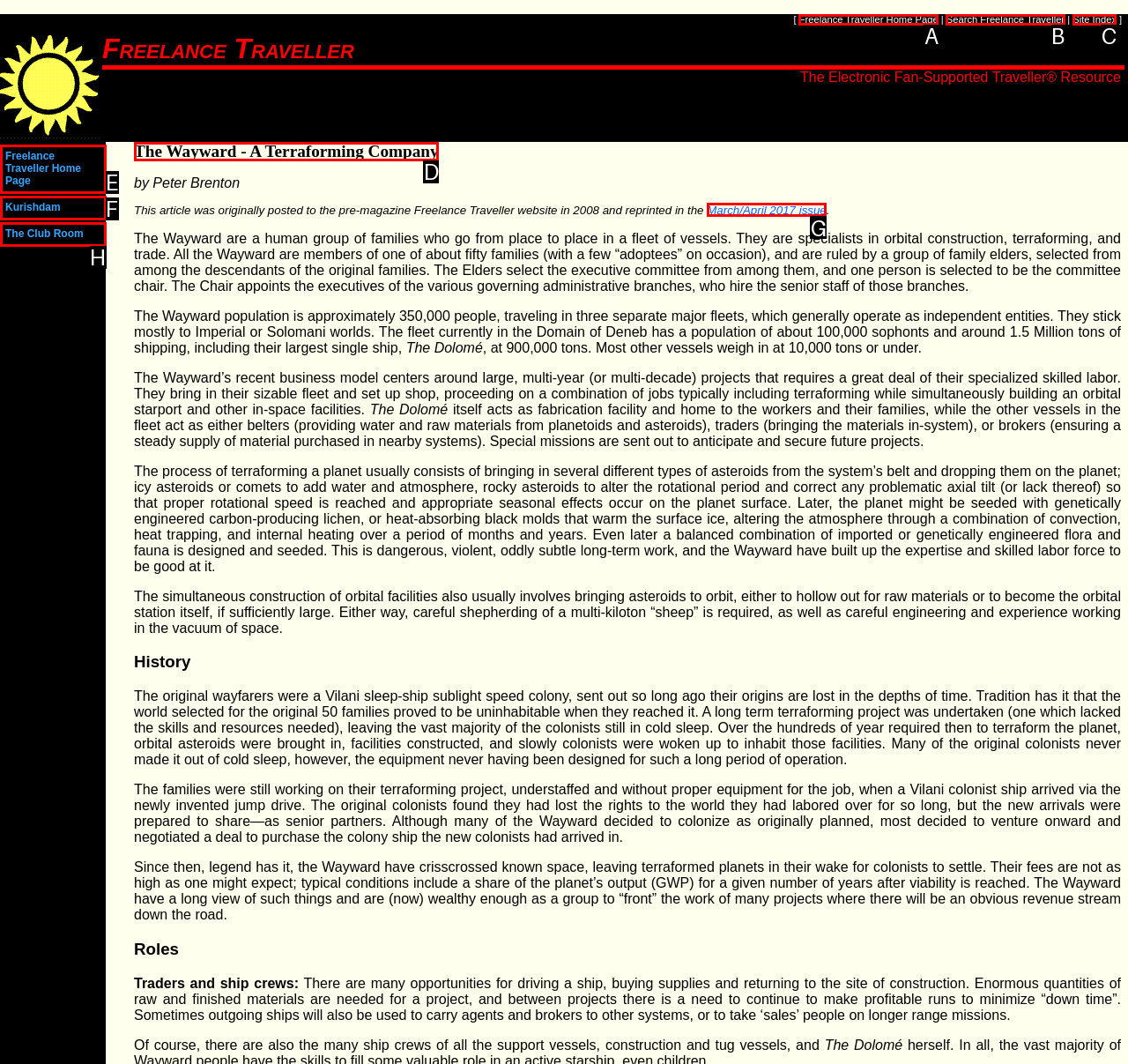Among the marked elements in the screenshot, which letter corresponds to the UI element needed for the task: Learn about The Wayward - A Terraforming Company?

D